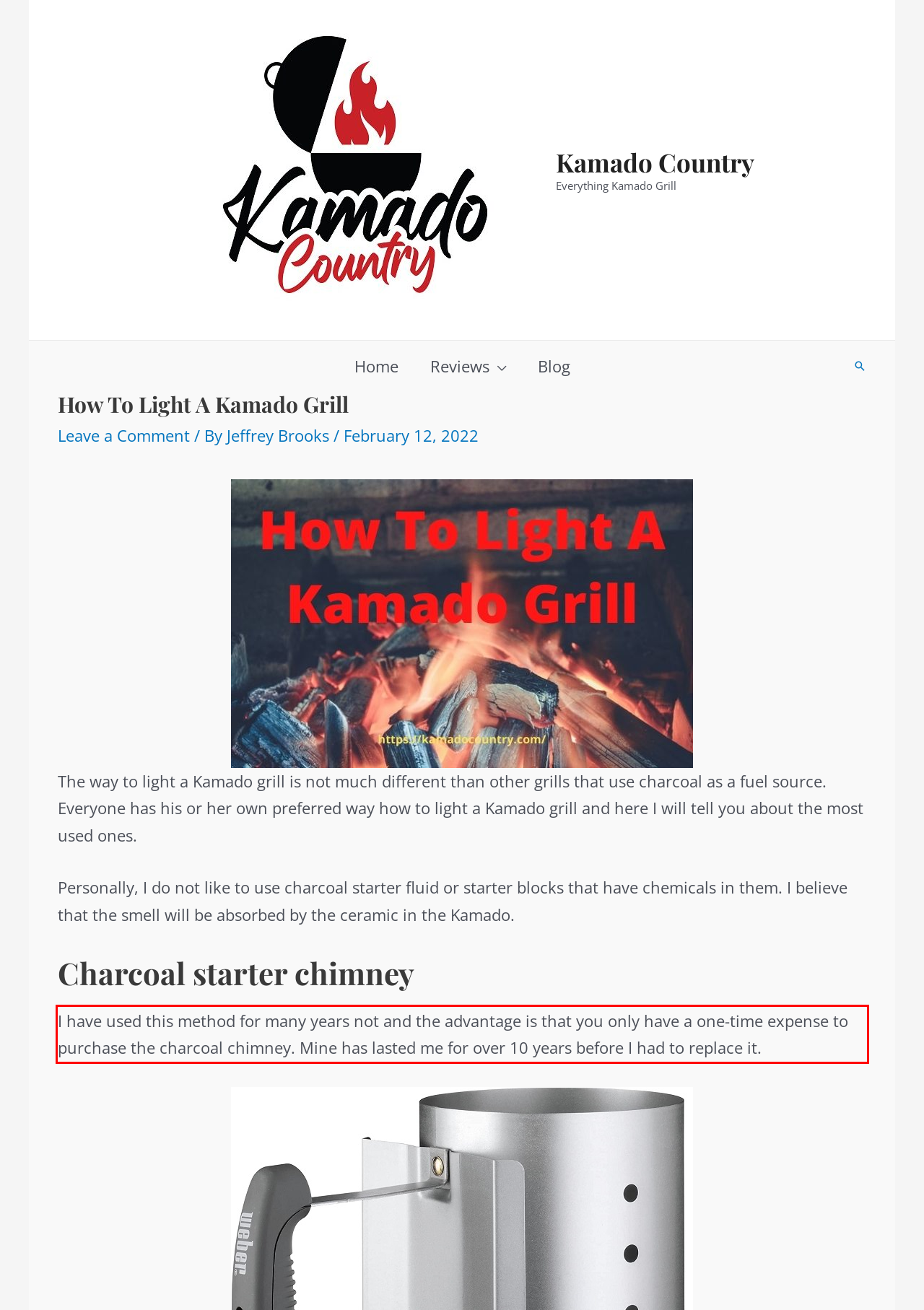Please examine the screenshot of the webpage and read the text present within the red rectangle bounding box.

I have used this method for many years not and the advantage is that you only have a one-time expense to purchase the charcoal chimney. Mine has lasted me for over 10 years before I had to replace it.